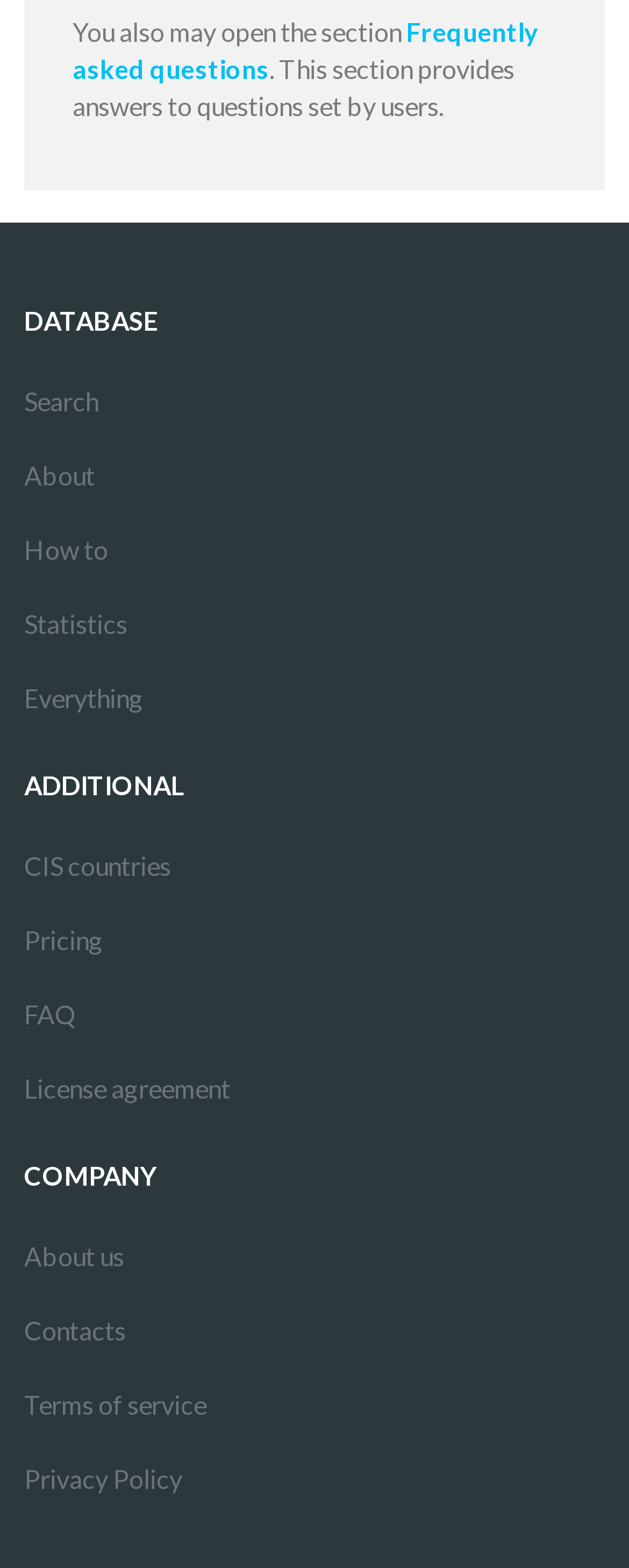Use the details in the image to answer the question thoroughly: 
What is the first section mentioned on the webpage?

The first section mentioned on the webpage is 'Frequently asked questions' because the link 'Frequently asked questions' is located at the top of the webpage, indicating that it is the first section.